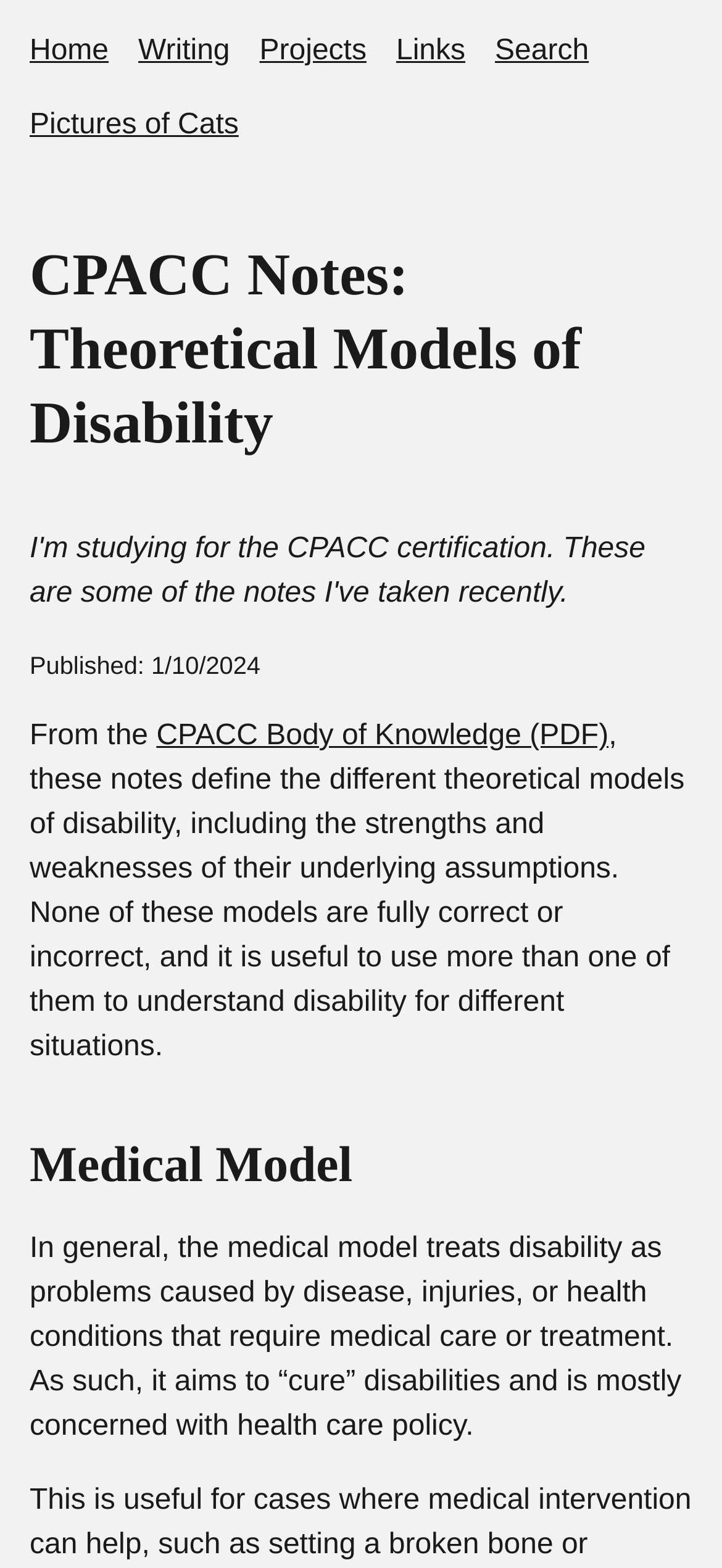Determine the bounding box coordinates of the region to click in order to accomplish the following instruction: "download CPACC Body of Knowledge". Provide the coordinates as four float numbers between 0 and 1, specifically [left, top, right, bottom].

[0.217, 0.459, 0.843, 0.479]